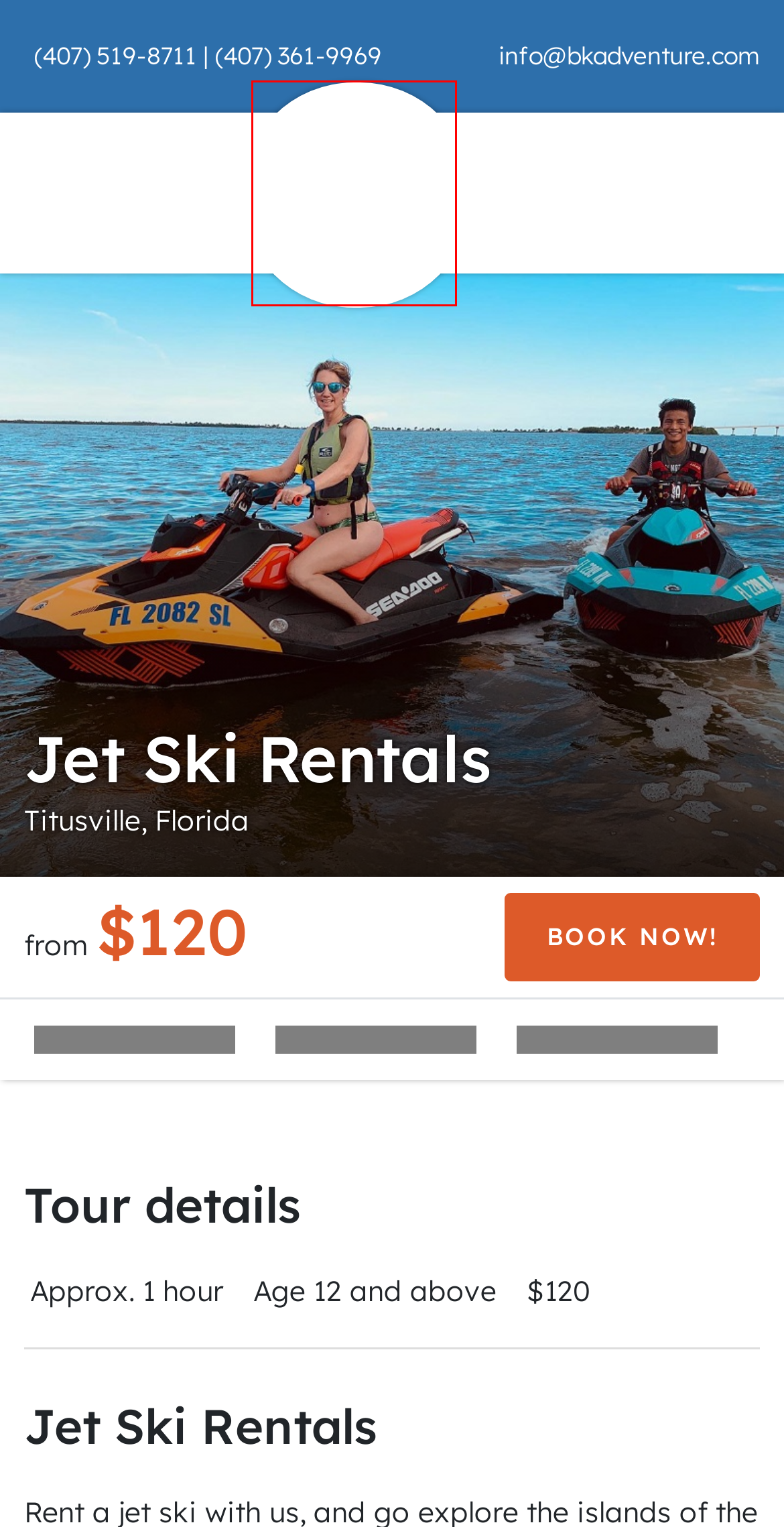Inspect the provided webpage screenshot, concentrating on the element within the red bounding box. Select the description that best represents the new webpage after you click the highlighted element. Here are the candidates:
A. Clear Kayaking Florida Bioluminescence Kayak Tours, Sunset Tours
B. Terms and Conditions
C. Gift Certificates - Florida Adventure Tours
D. Bioluminescence Kayaking Sunset Package Discount - Groups
E. About BK Adventure's Florida Bioluminescence Tours
F. BK Adventure Bioluminescence Kayaking near Orlando, Florida
G. TripKee
H. Florida Manatee Tours Kayaking Orlando | See Florida Manatees Up-close!

F